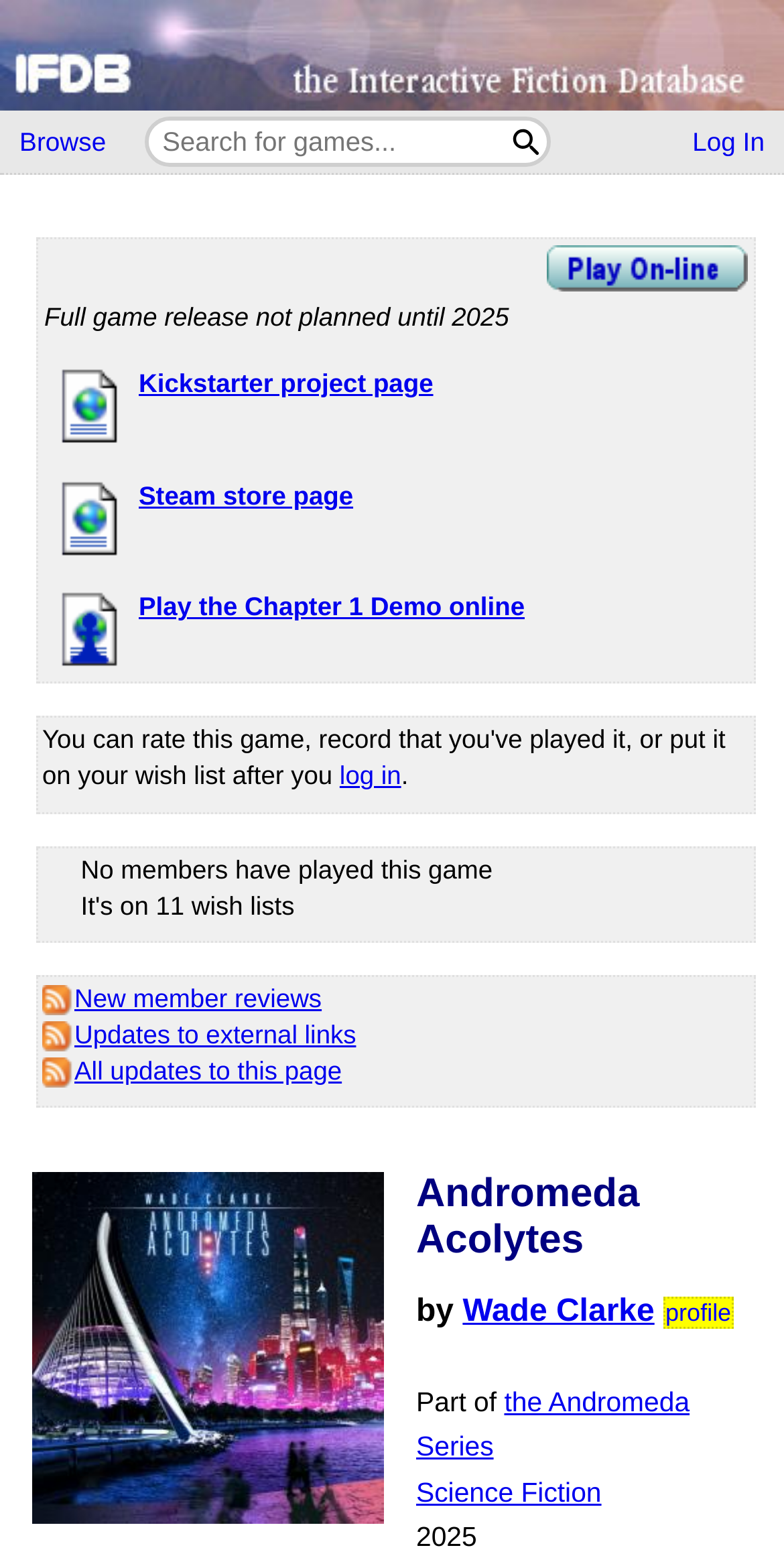Identify the bounding box coordinates of the element to click to follow this instruction: 'Play this game right now in your browser'. Ensure the coordinates are four float values between 0 and 1, provided as [left, top, right, bottom].

[0.697, 0.164, 0.954, 0.183]